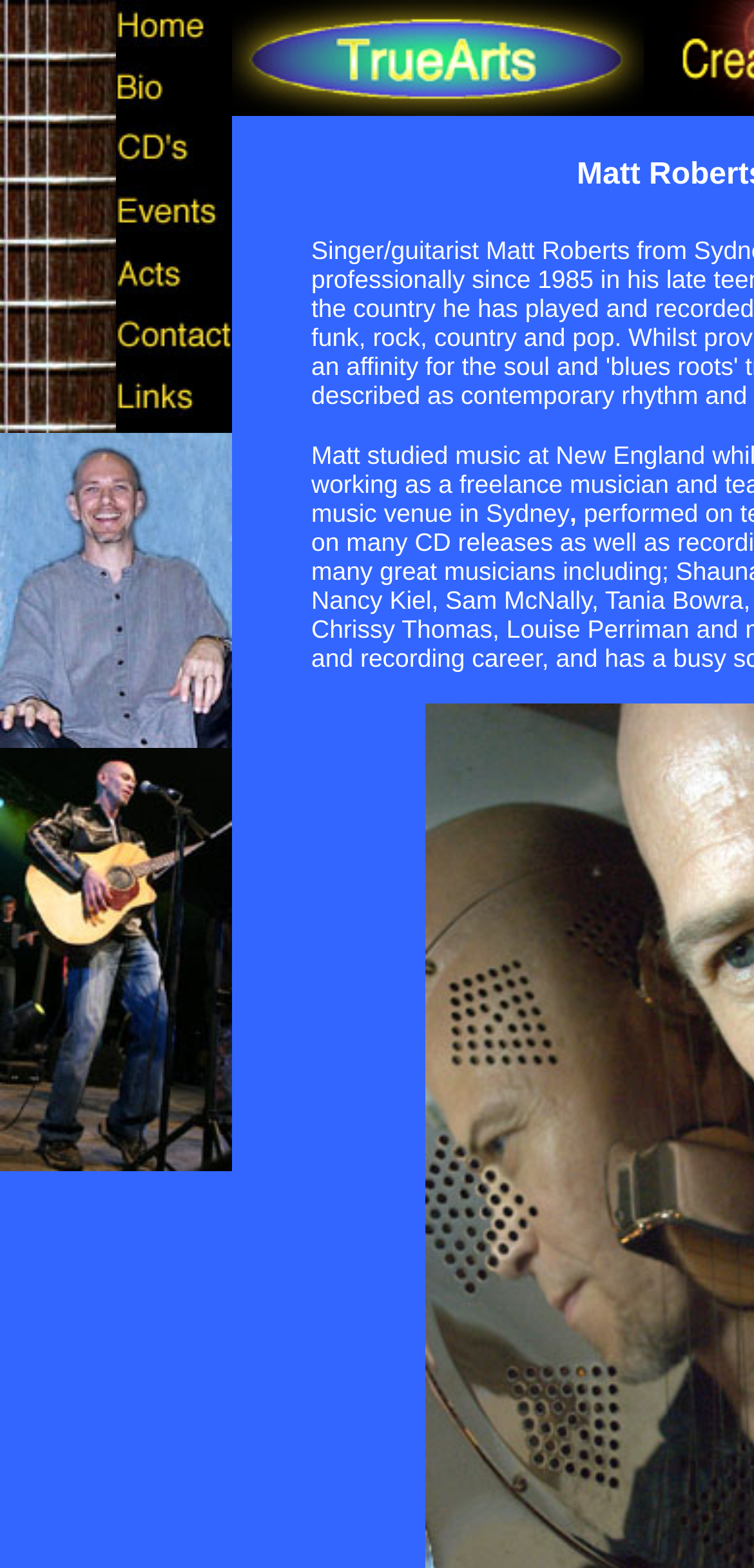Provide the bounding box coordinates of the HTML element described by the text: "name="fret5"". The coordinates should be in the format [left, top, right, bottom] with values between 0 and 1.

[0.0, 0.181, 0.154, 0.202]